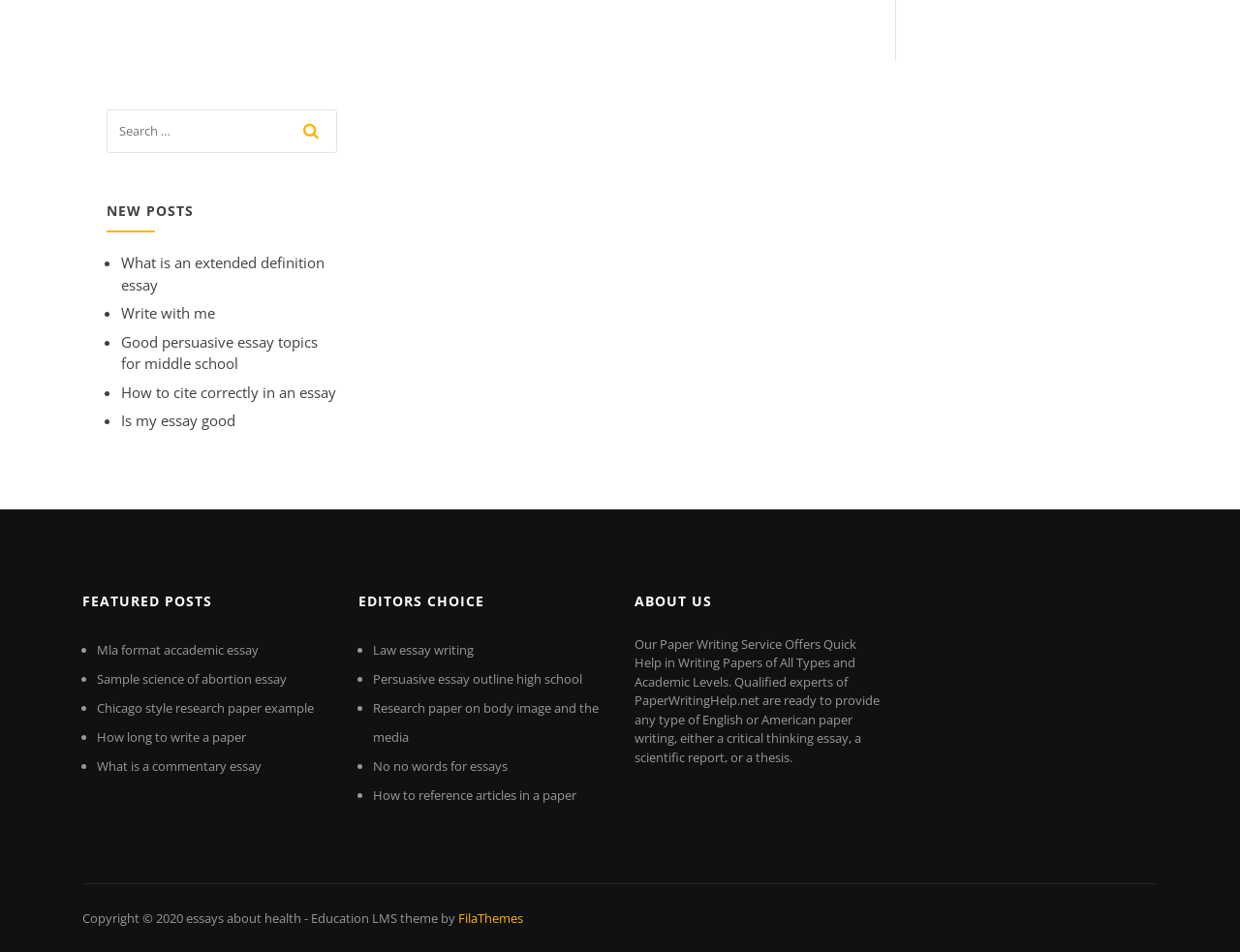What type of posts are featured in the 'FEATURED POSTS' section?
Refer to the image and give a detailed answer to the query.

The 'FEATURED POSTS' section contains links to posts with titles such as 'Mla format accademic essay', 'Sample science of abortion essay', and 'Chicago style research paper example'. These titles suggest that the featured posts are academic essays or research papers, likely written by experts in the field.